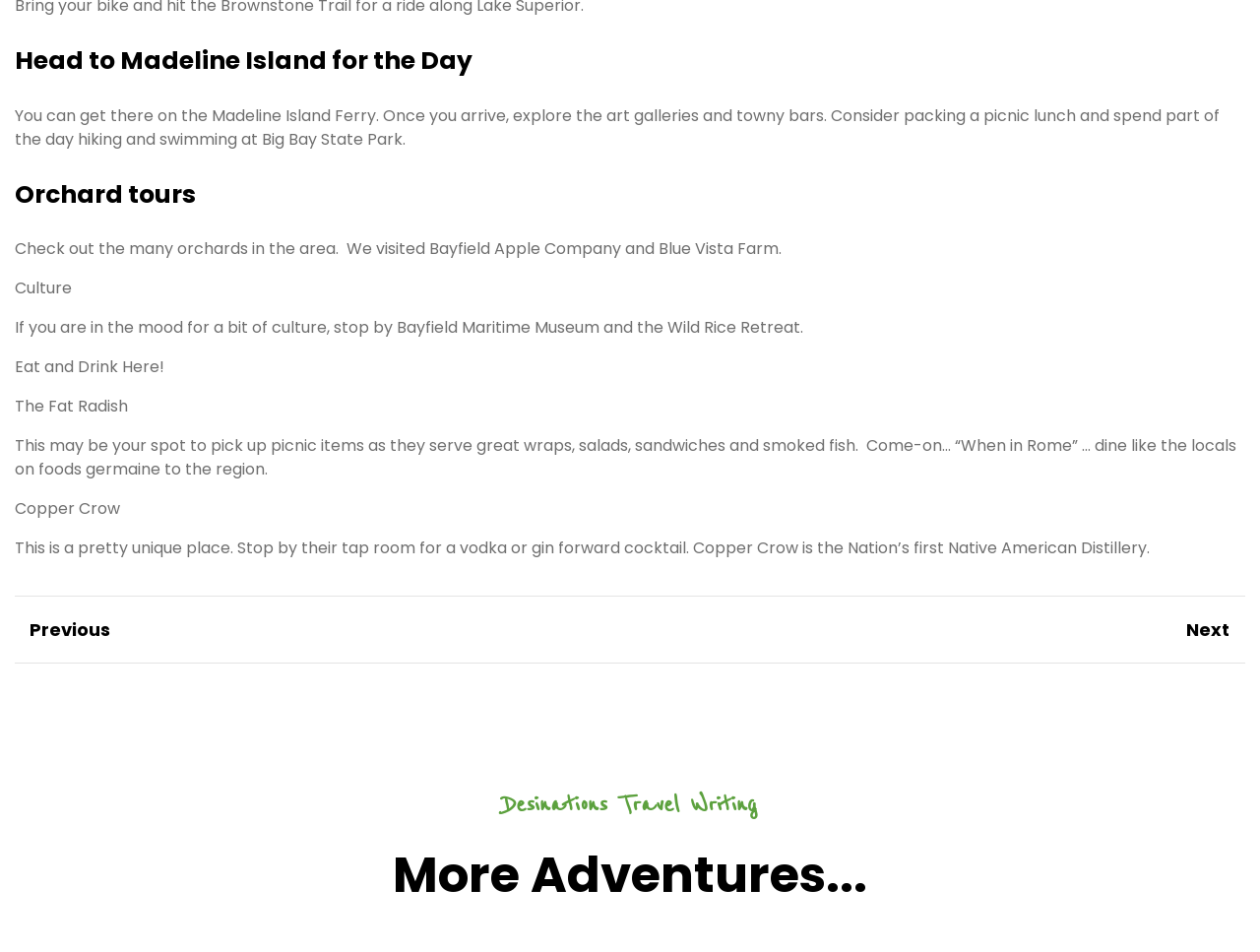What type of products can be found at The Fat Radish?
With the help of the image, please provide a detailed response to the question.

The webpage mentions that The Fat Radish is a good spot to pick up picnic items, and they serve great wraps, salads, sandwiches, and smoked fish, which suggests that these are the types of products that can be found there.